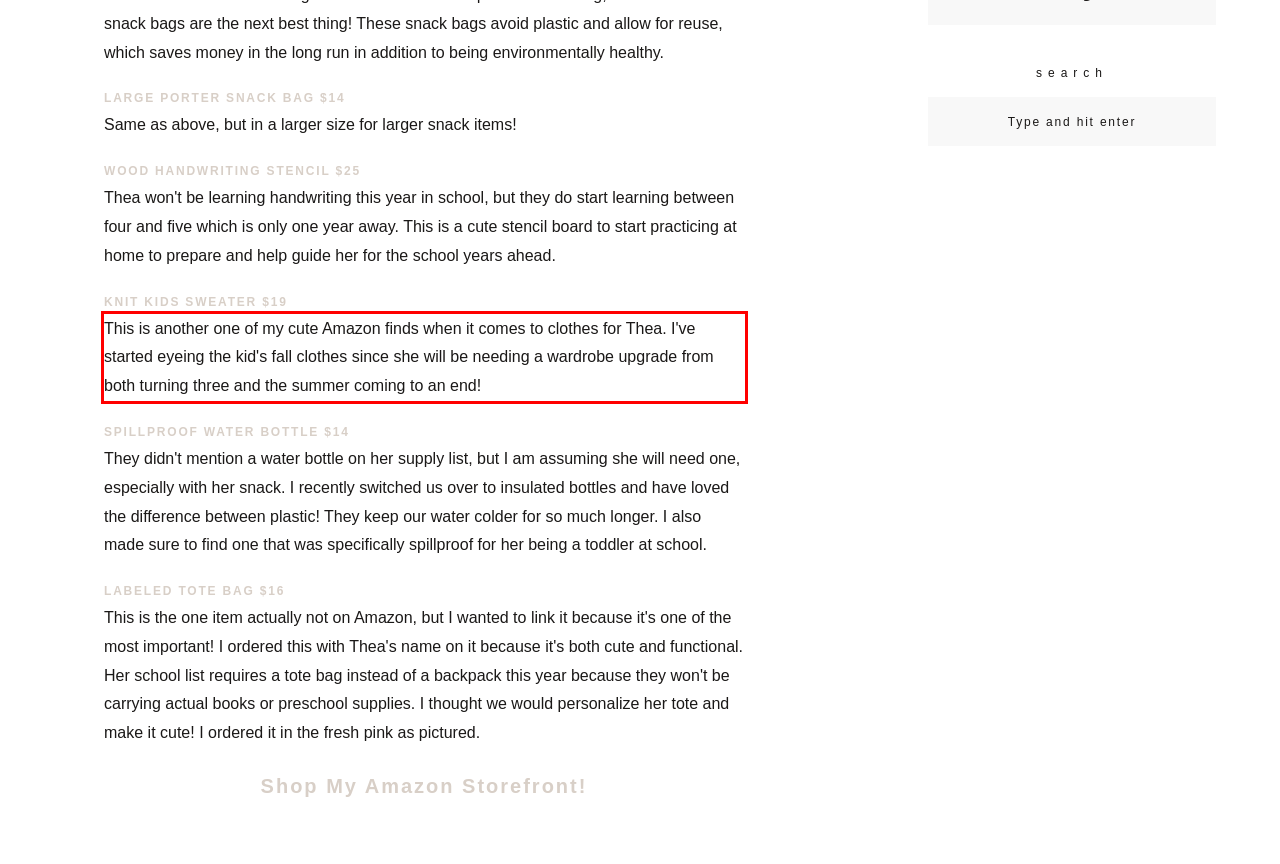You have a screenshot of a webpage with a UI element highlighted by a red bounding box. Use OCR to obtain the text within this highlighted area.

This is another one of my cute Amazon finds when it comes to clothes for Thea. I've started eyeing the kid's fall clothes since she will be needing a wardrobe upgrade from both turning three and the summer coming to an end!